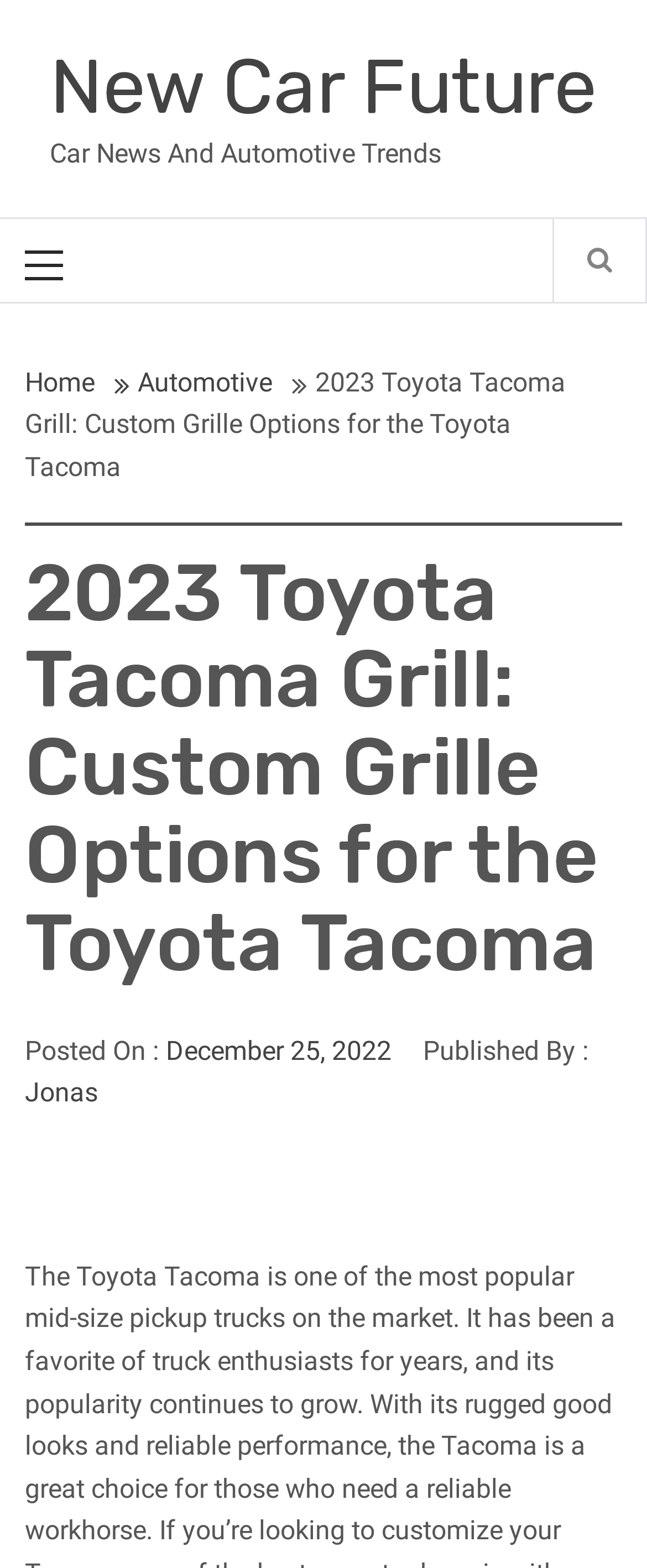With reference to the image, please provide a detailed answer to the following question: How many links are in the breadcrumbs navigation?

I counted the number of link elements within the breadcrumbs navigation, which are 'Home', ' Automotive', and '2023 Toyota Tacoma Grill: Custom Grille Options for the Toyota Tacoma', to get the answer.